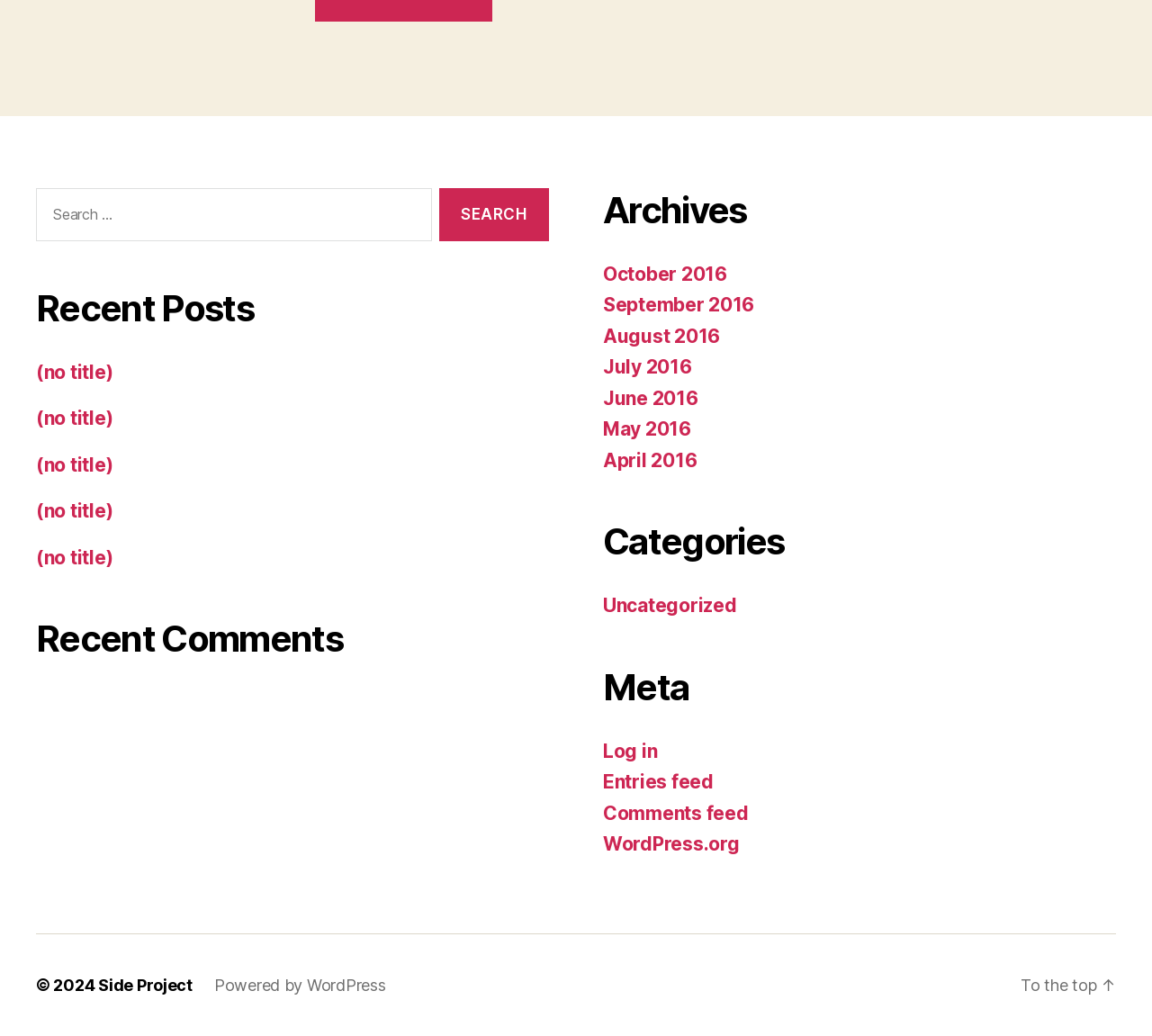Based on the element description Powered by WordPress, identify the bounding box coordinates for the UI element. The coordinates should be in the format (top-left x, top-left y, bottom-right x, bottom-right y) and within the 0 to 1 range.

[0.186, 0.942, 0.335, 0.96]